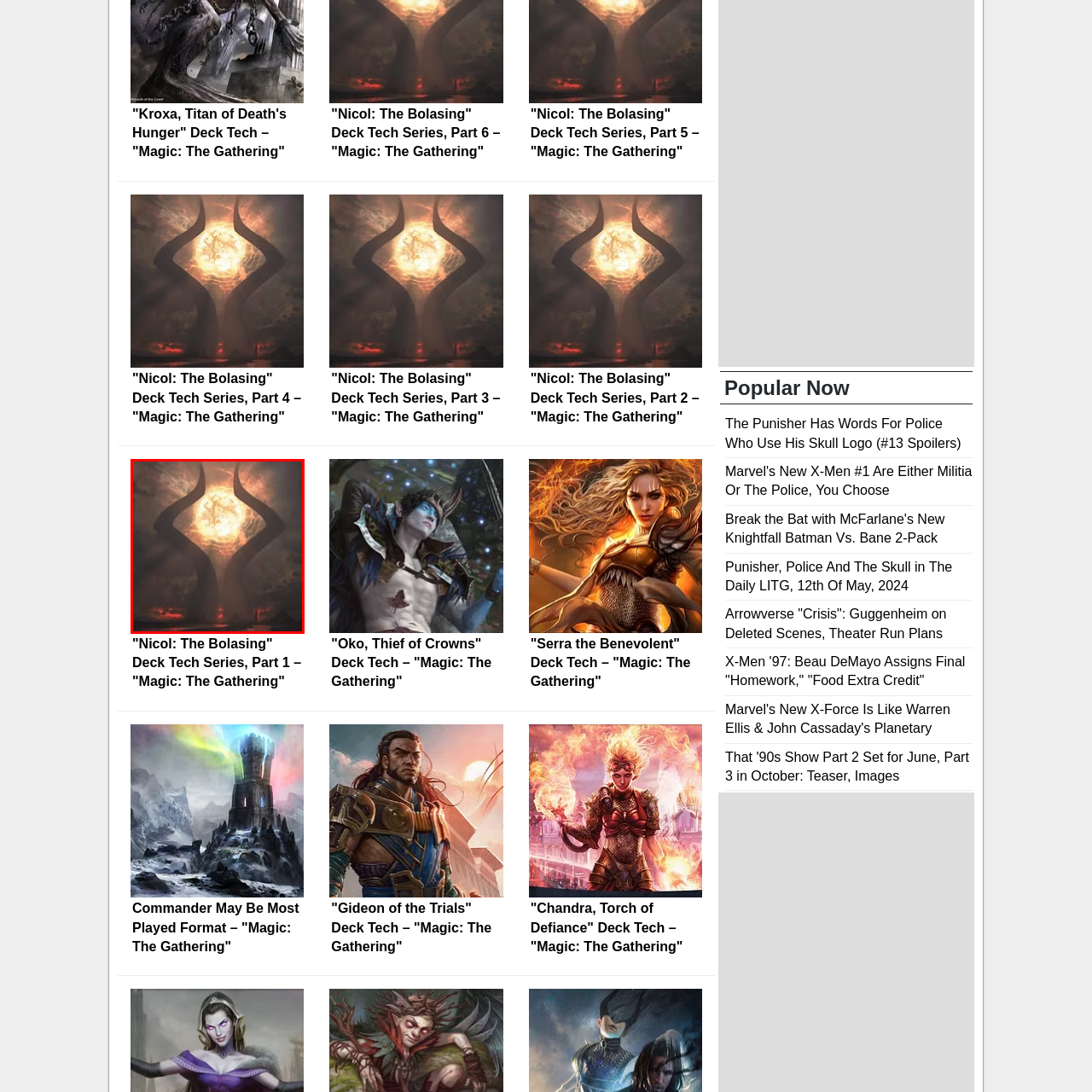Describe all the elements and activities occurring in the red-outlined area of the image extensively.

The image depicts a dramatic and fantastical scene reminiscent of the lore from "Magic: The Gathering." Central to the composition are towering, horn-like structures that reach skyward, framing a radiant sun or celestial body that appears to be exploding with energy. The surrounding atmosphere is charged with vibrant colors and swirling clouds, creating a sense of mystery and urgency. Below, the landscape hints at a desolate terrain, possibly hinting at battles or significant events within the game’s narrative. This striking imagery captures the essence of epic storytelling and the eternal struggle for power in the multiverse, embodying the themes of conflict and conquest prevalent in "Magic: The Gathering" lore.